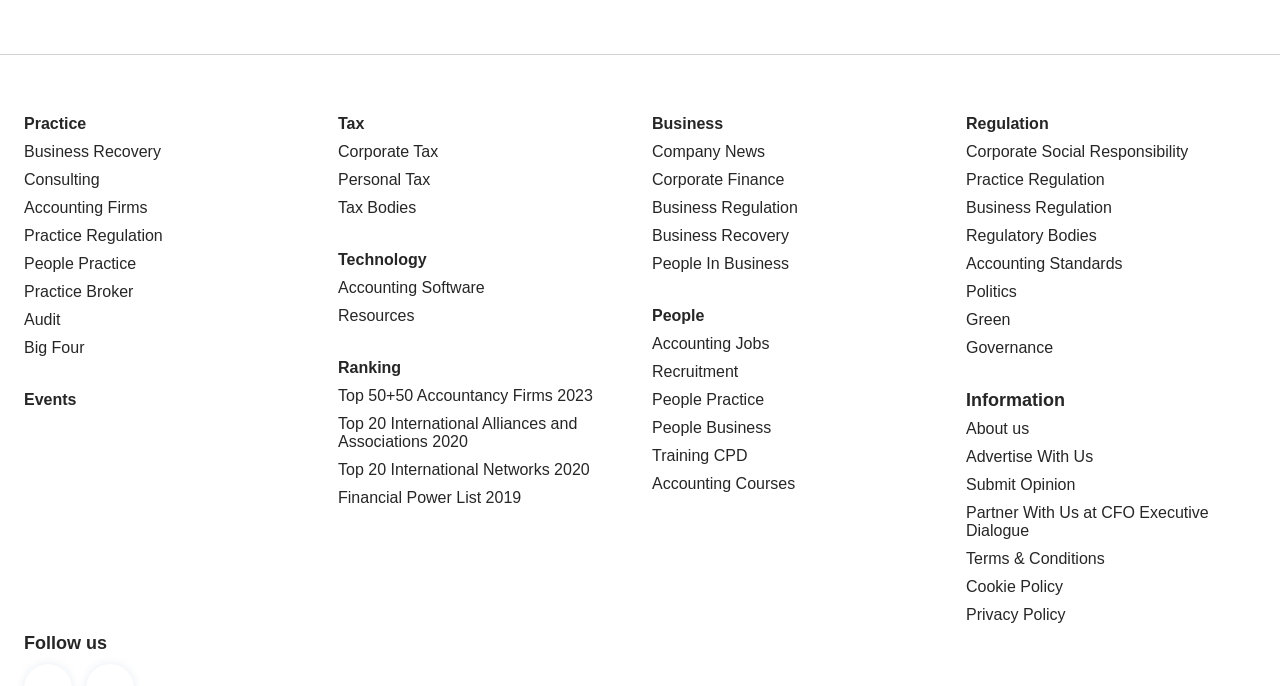Find and indicate the bounding box coordinates of the region you should select to follow the given instruction: "Explore Corporate Tax".

[0.264, 0.208, 0.491, 0.234]